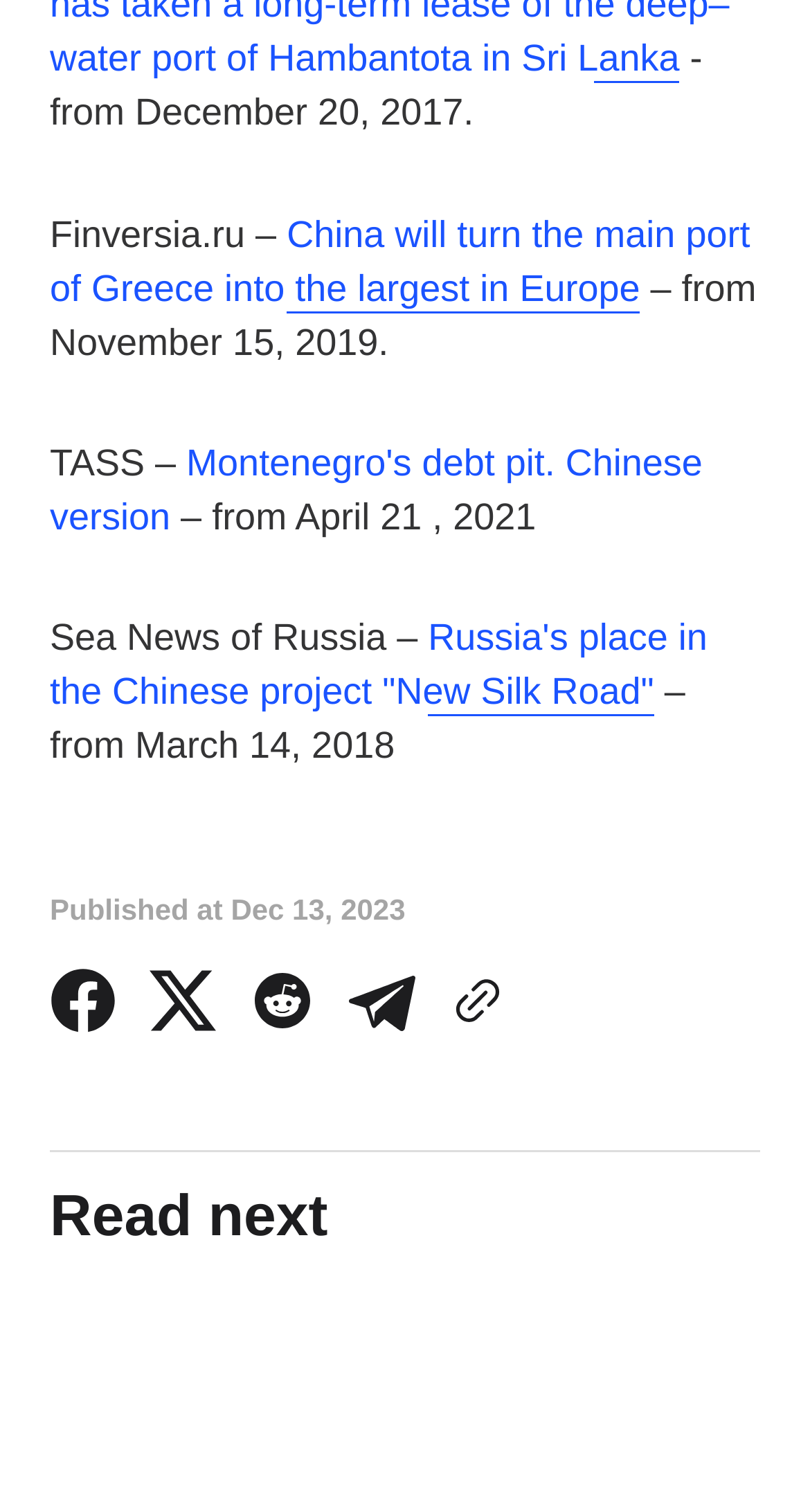Identify the bounding box for the given UI element using the description provided. Coordinates should be in the format (top-left x, top-left y, bottom-right x, bottom-right y) and must be between 0 and 1. Here is the description: Link copied! Copy failed!

[0.533, 0.64, 0.626, 0.684]